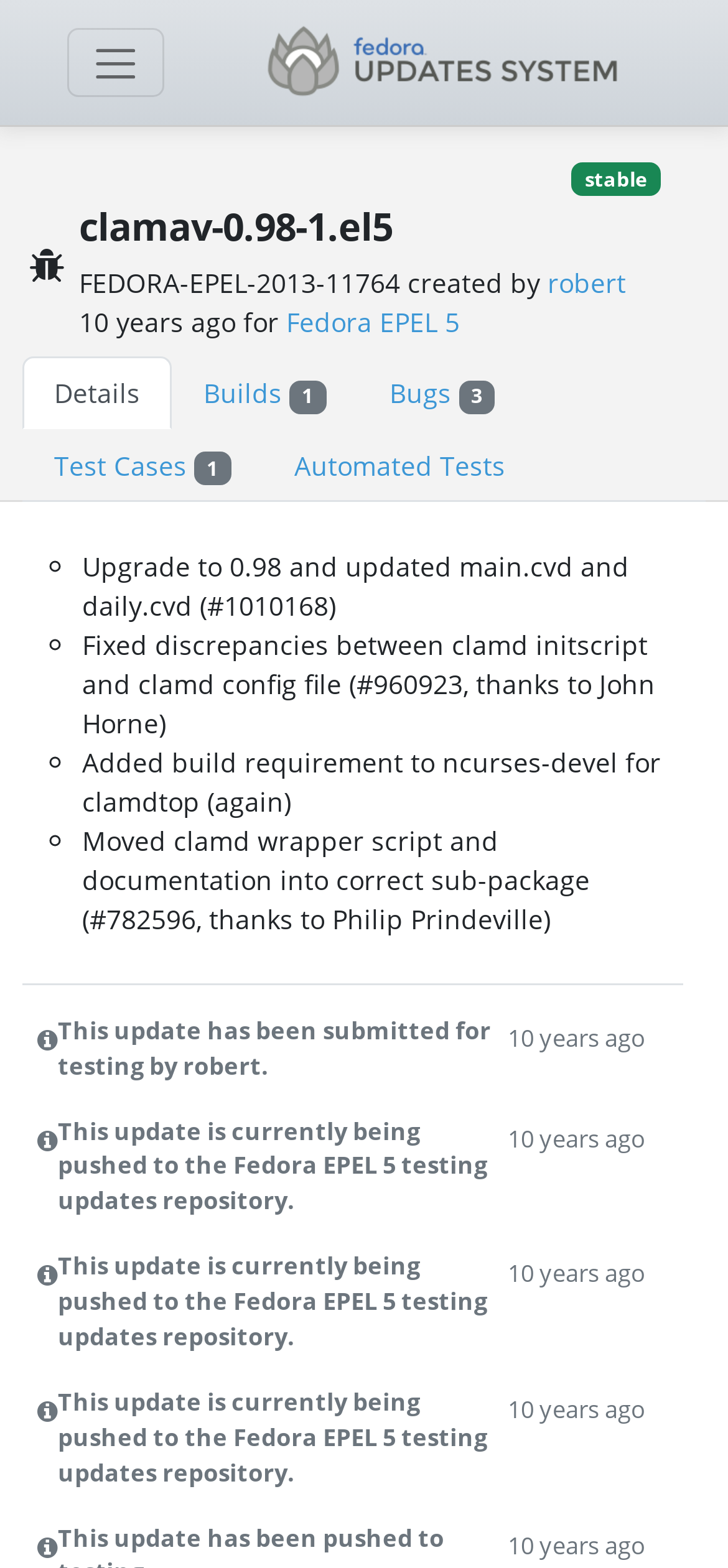Determine the bounding box coordinates of the clickable element to achieve the following action: 'View details of clamav-0.98-1.el5'. Provide the coordinates as four float values between 0 and 1, formatted as [left, top, right, bottom].

[0.108, 0.13, 0.908, 0.159]